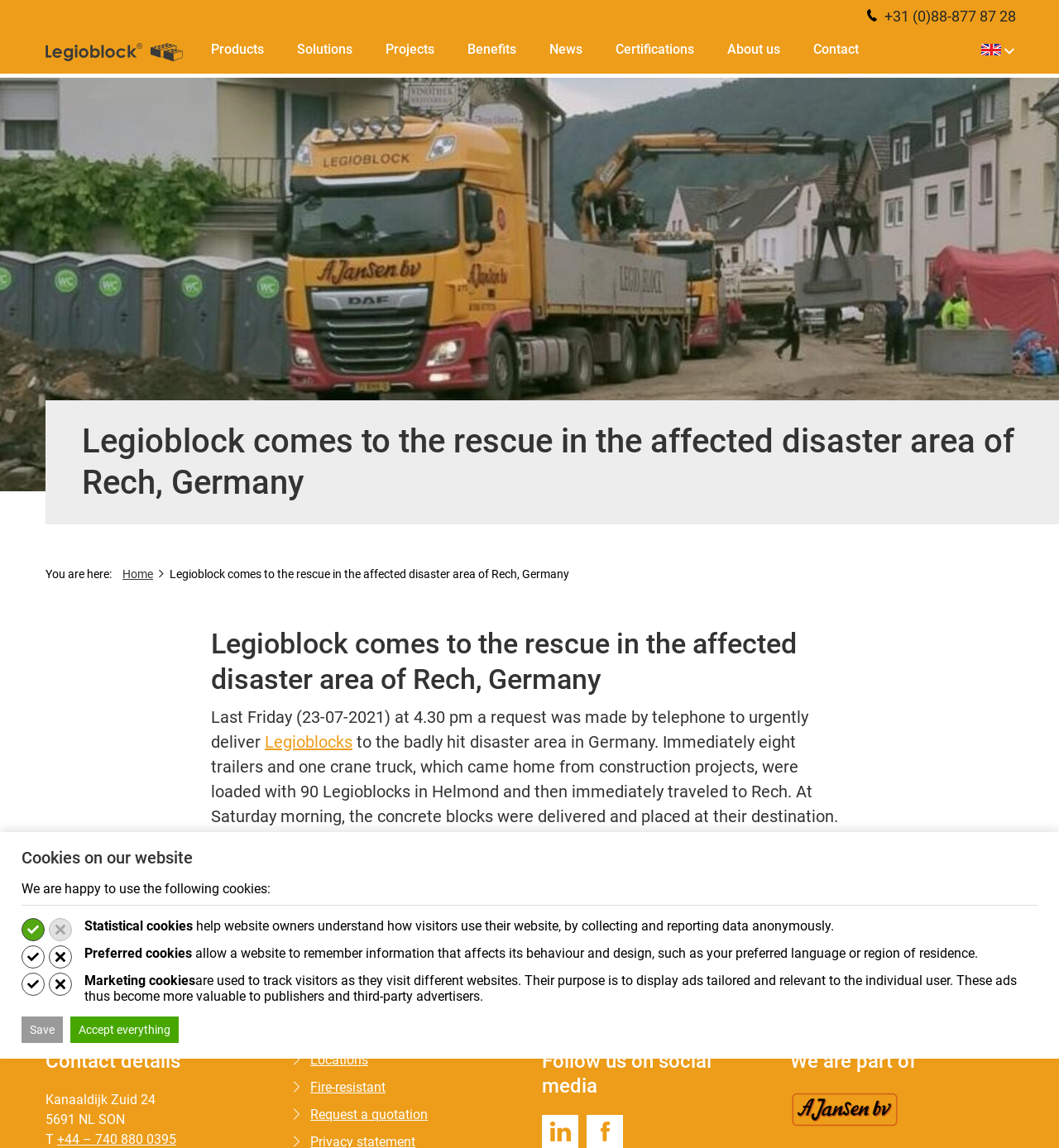Please specify the bounding box coordinates of the clickable section necessary to execute the following command: "Click the 'Legioblocks' link".

[0.25, 0.638, 0.333, 0.655]